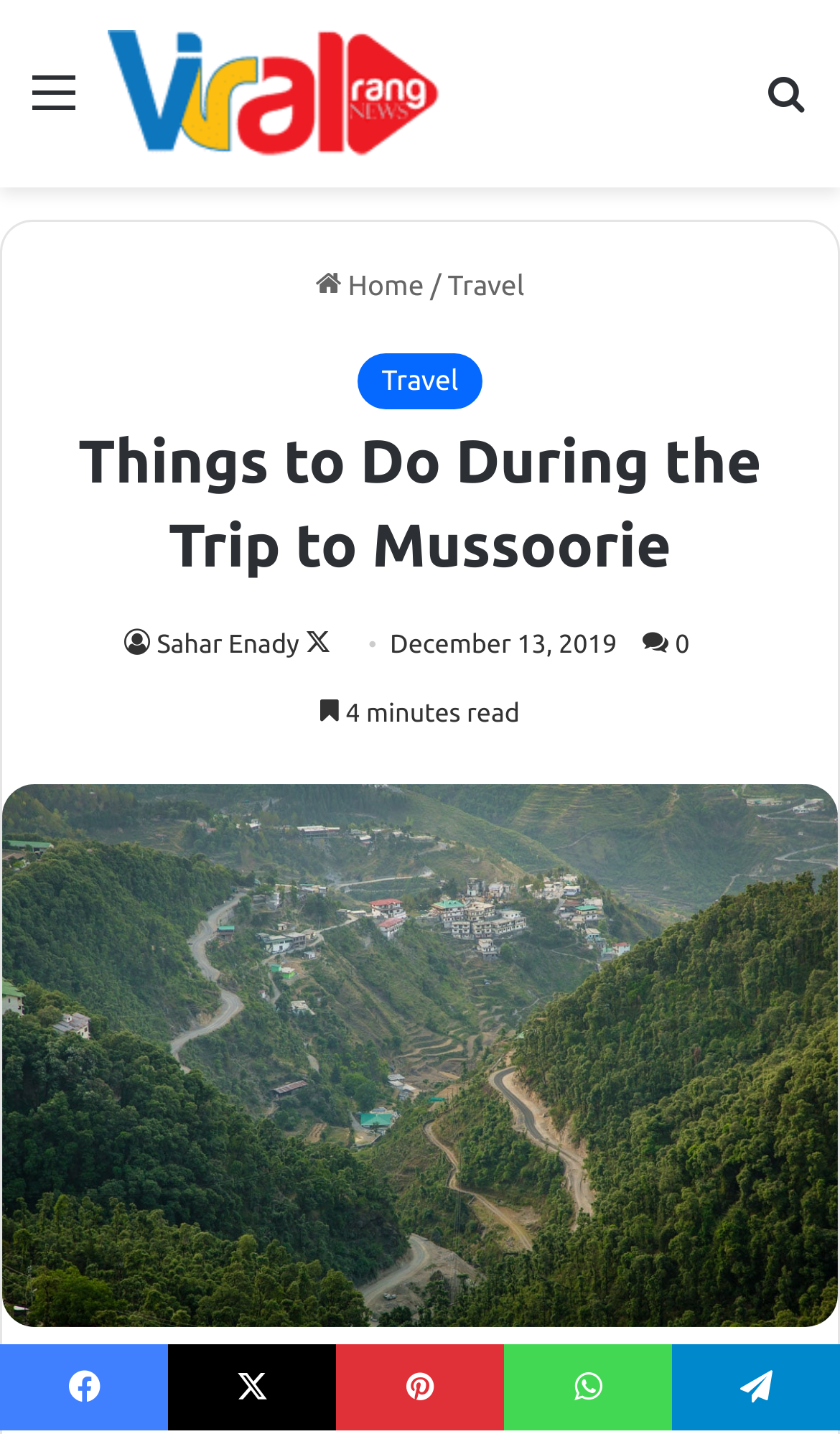Please identify the bounding box coordinates for the region that you need to click to follow this instruction: "Follow on X".

[0.364, 0.44, 0.394, 0.46]